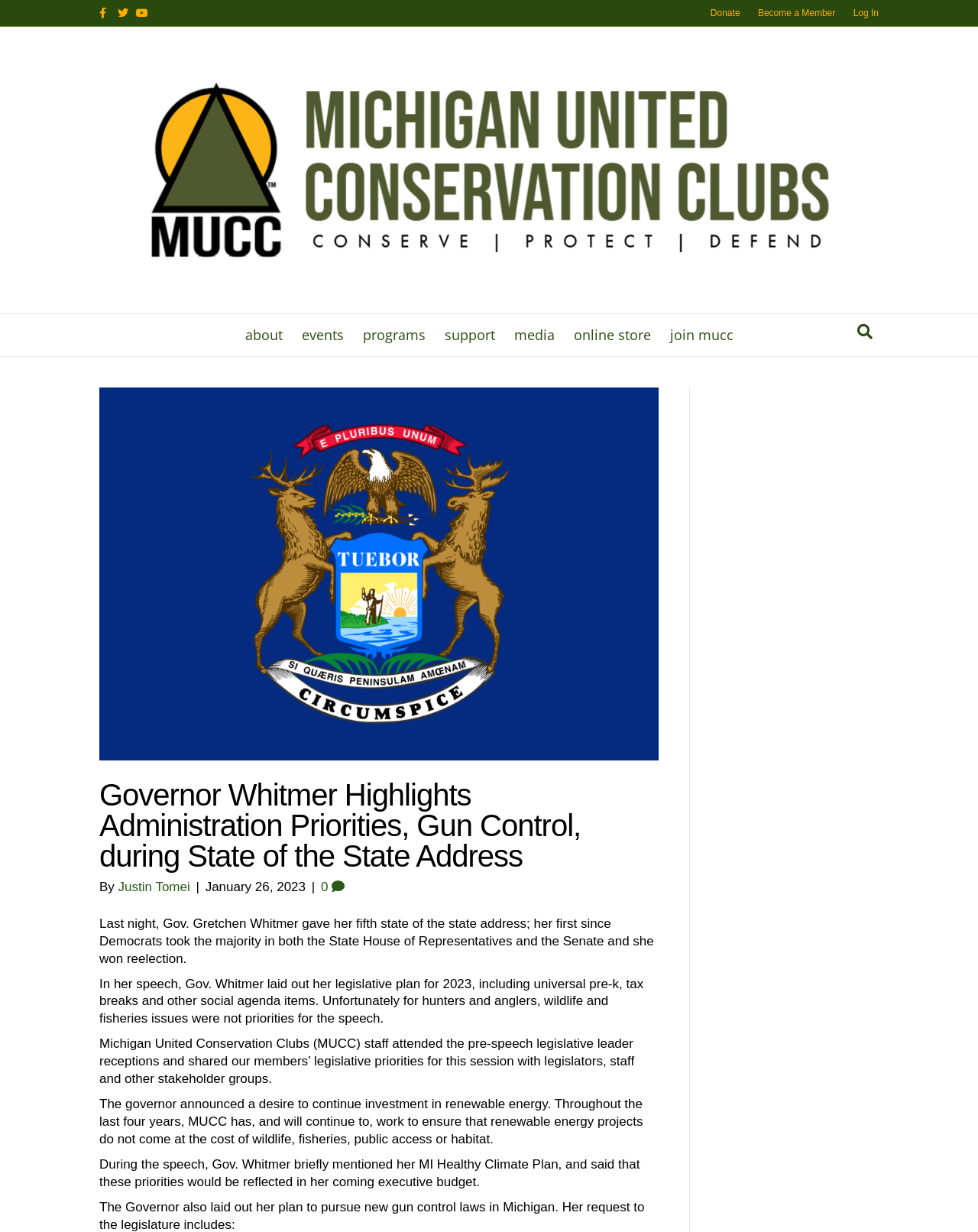Create a full and detailed caption for the entire webpage.

The webpage is about Governor Whitmer's fifth state of the state address, with a focus on her administration's priorities, gun control, and other legislative plans. At the top of the page, there are three social media links (Facebook, Twitter, and Youtube) and a navigation menu with links to "Donate", "Become a Member", and "Log In". 

Below the navigation menu, there is a large header section with a link to "Michigan United Conservation Clubs" and an image of the organization's logo. 

The main content of the page is divided into several sections. The first section has a heading that summarizes the governor's address, followed by a brief description of the event and the author's name. 

The next section is a series of paragraphs that provide more details about the governor's speech, including her legislative plans, priorities, and mentions of renewable energy and gun control. 

At the bottom of the page, there is a footer section with contact information for Michigan United Conservation Clubs, including their address, phone number, and social media links. There is also a copyright notice and a mention of the website being powered by Neon One.